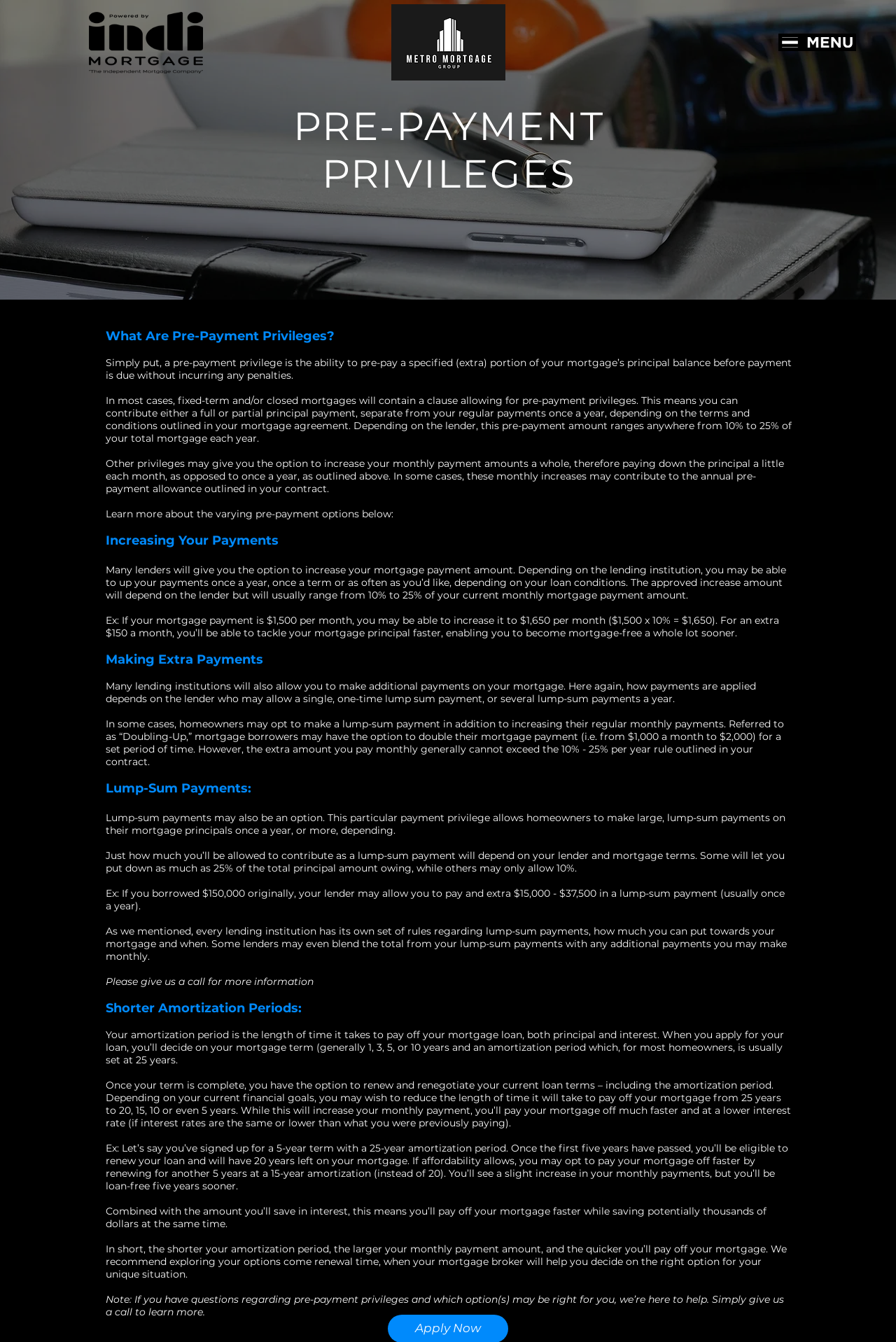Using the information shown in the image, answer the question with as much detail as possible: What is the purpose of increasing mortgage payments?

According to the webpage, increasing mortgage payments allows homeowners to pay off their mortgage principal faster, enabling them to become mortgage-free sooner.